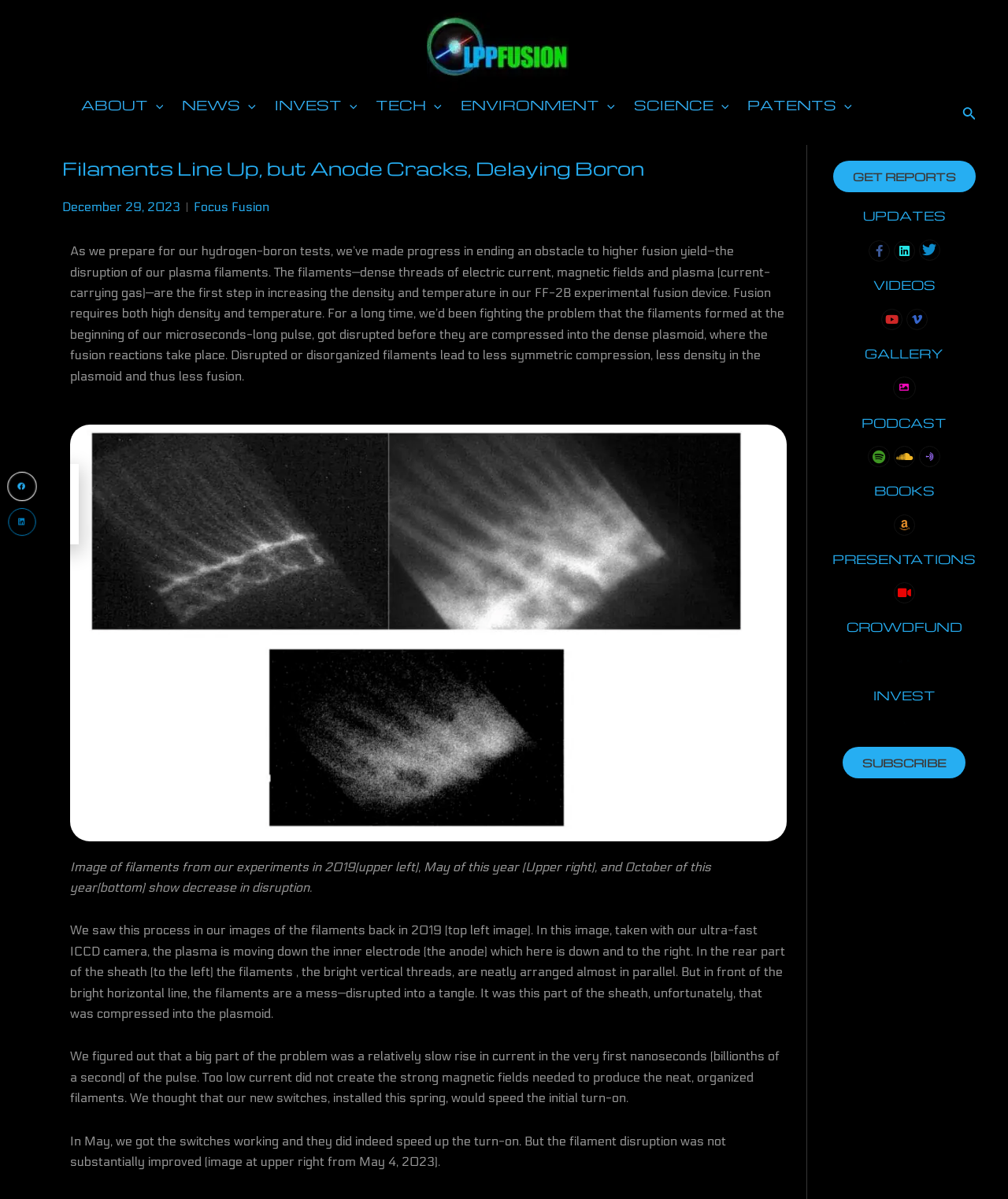Identify the bounding box coordinates of the region that should be clicked to execute the following instruction: "Toggle the 'ABOUT' menu".

[0.061, 0.079, 0.162, 0.096]